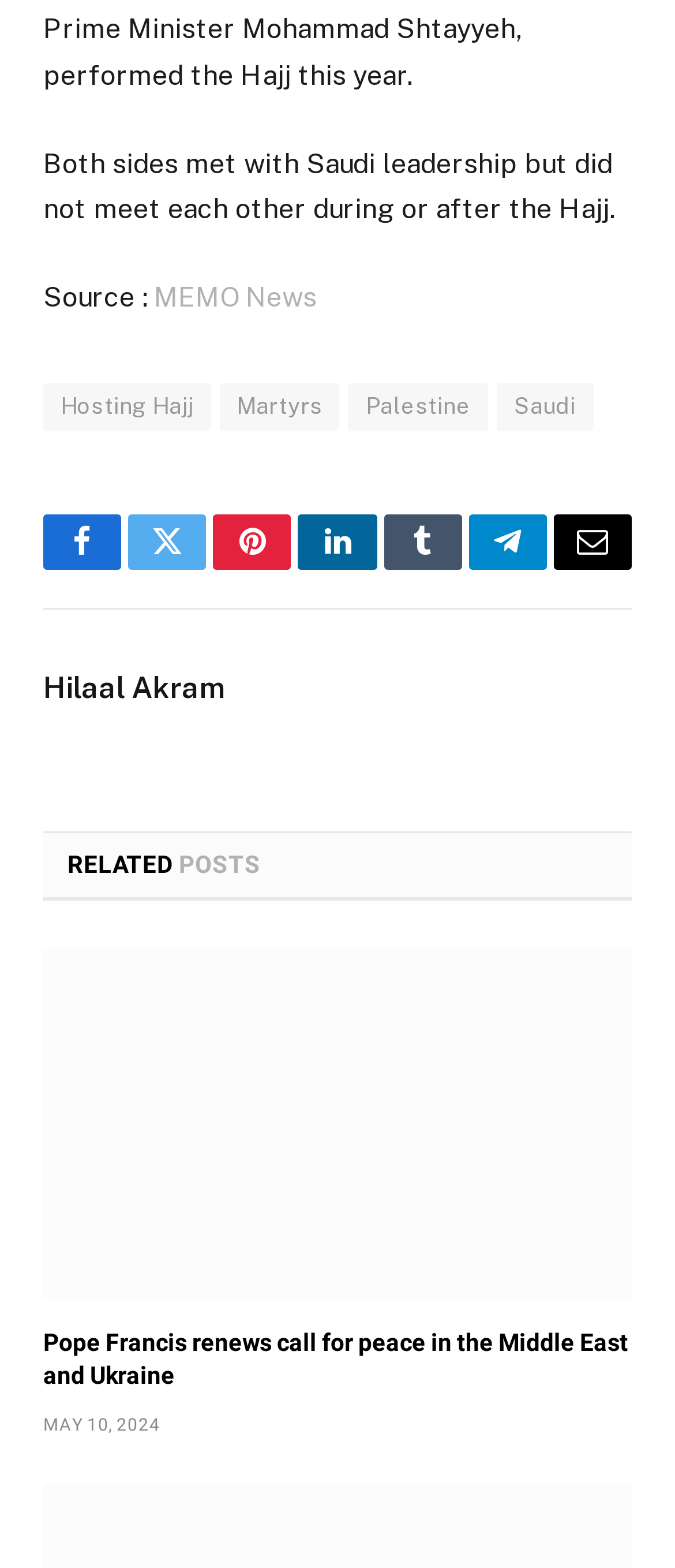Based on the element description, predict the bounding box coordinates (top-left x, top-left y, bottom-right x, bottom-right y) for the UI element in the screenshot: LinkedIn

[0.442, 0.328, 0.558, 0.363]